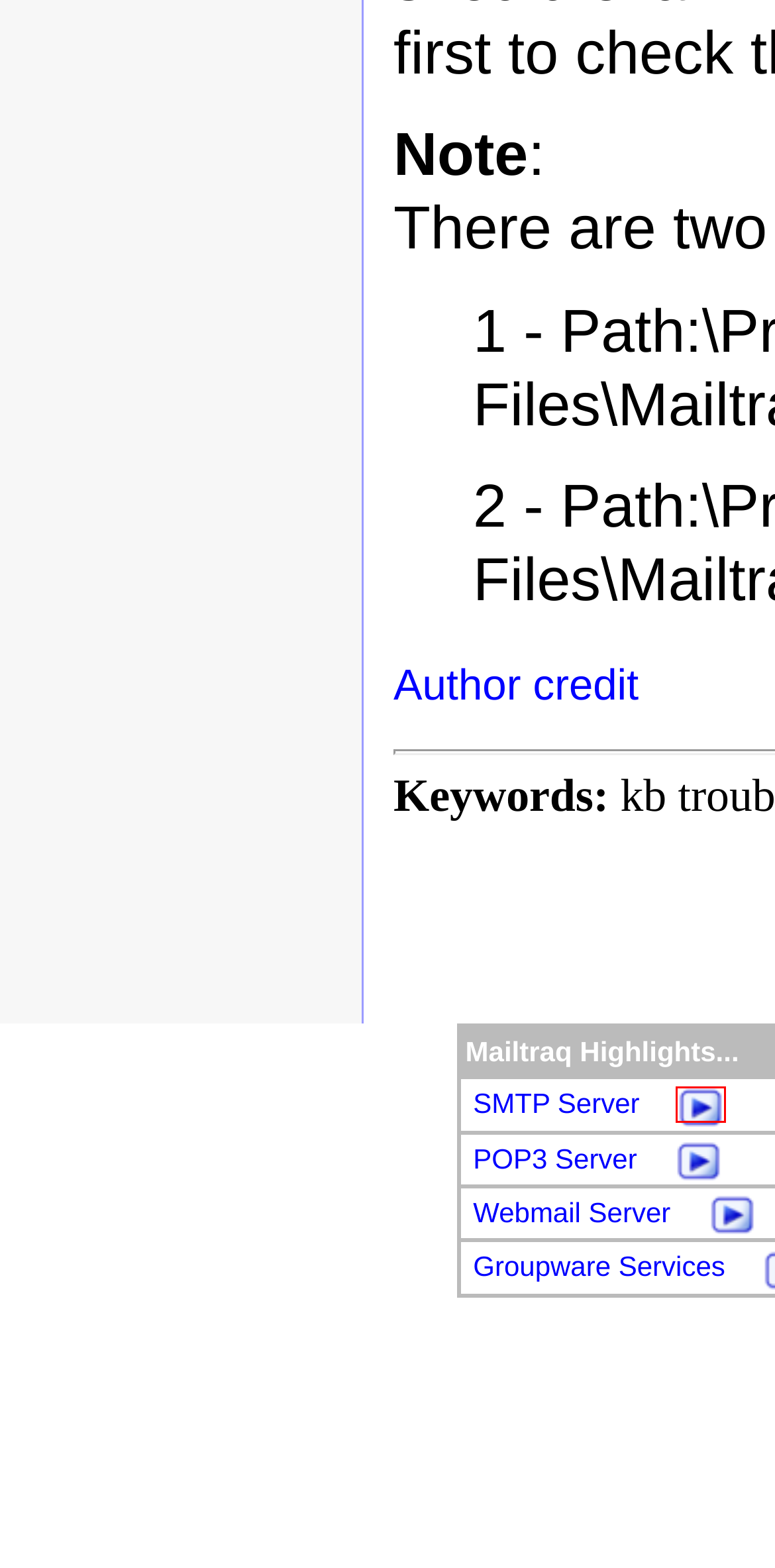A screenshot of a webpage is provided, featuring a red bounding box around a specific UI element. Identify the webpage description that most accurately reflects the new webpage after interacting with the selected element. Here are the candidates:
A. Enstar - Home
B. Enstar - Privacy statement
C. POP3 Server in the Mailtraq email server
D. Mailing-list Server in the Mailtraq email server
E. SMTP Server in the Mailtraq email server
F. Webmail Server in the Mailtraq email server
G. Mail server software for Windows - Secure email server software for your business
H. Groupware Services in the Mailtraq email server

E